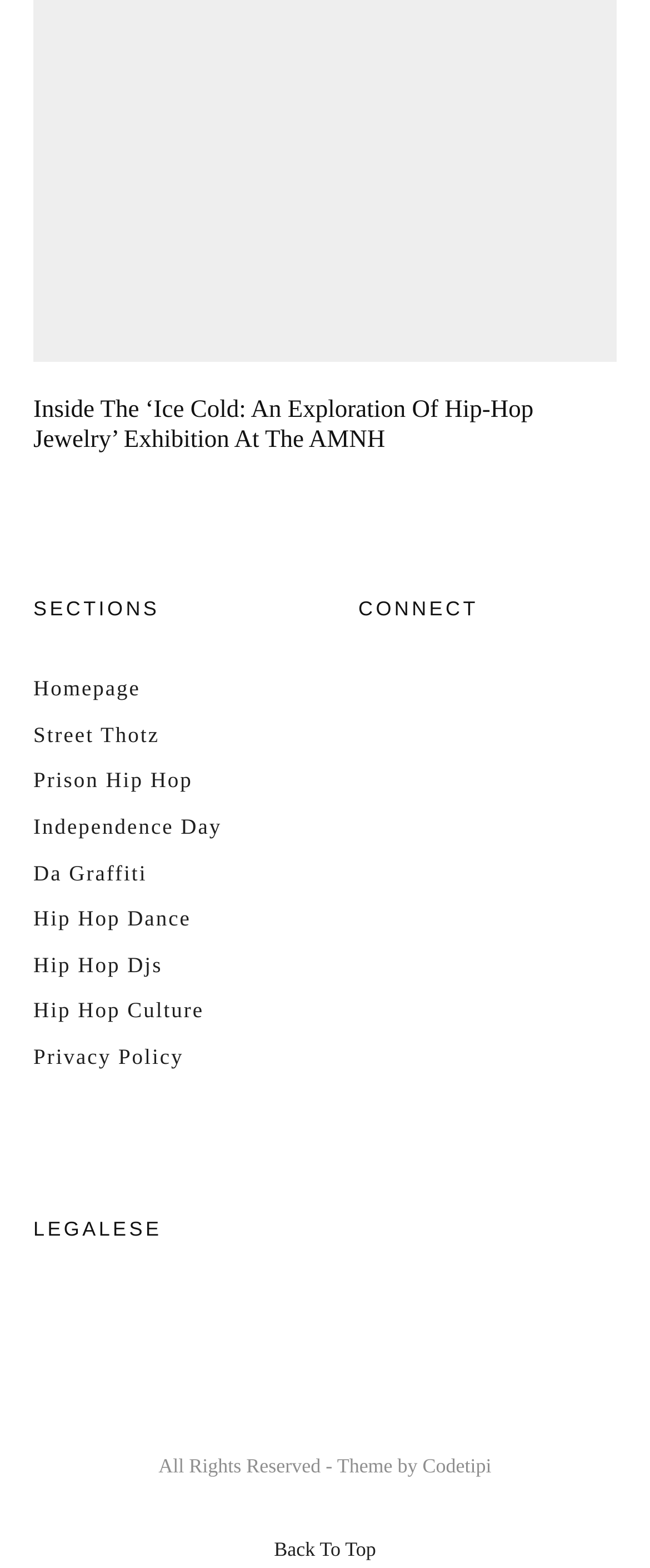Locate the bounding box coordinates of the item that should be clicked to fulfill the instruction: "visit the 'Hip Hop Culture' page".

[0.051, 0.636, 0.314, 0.652]